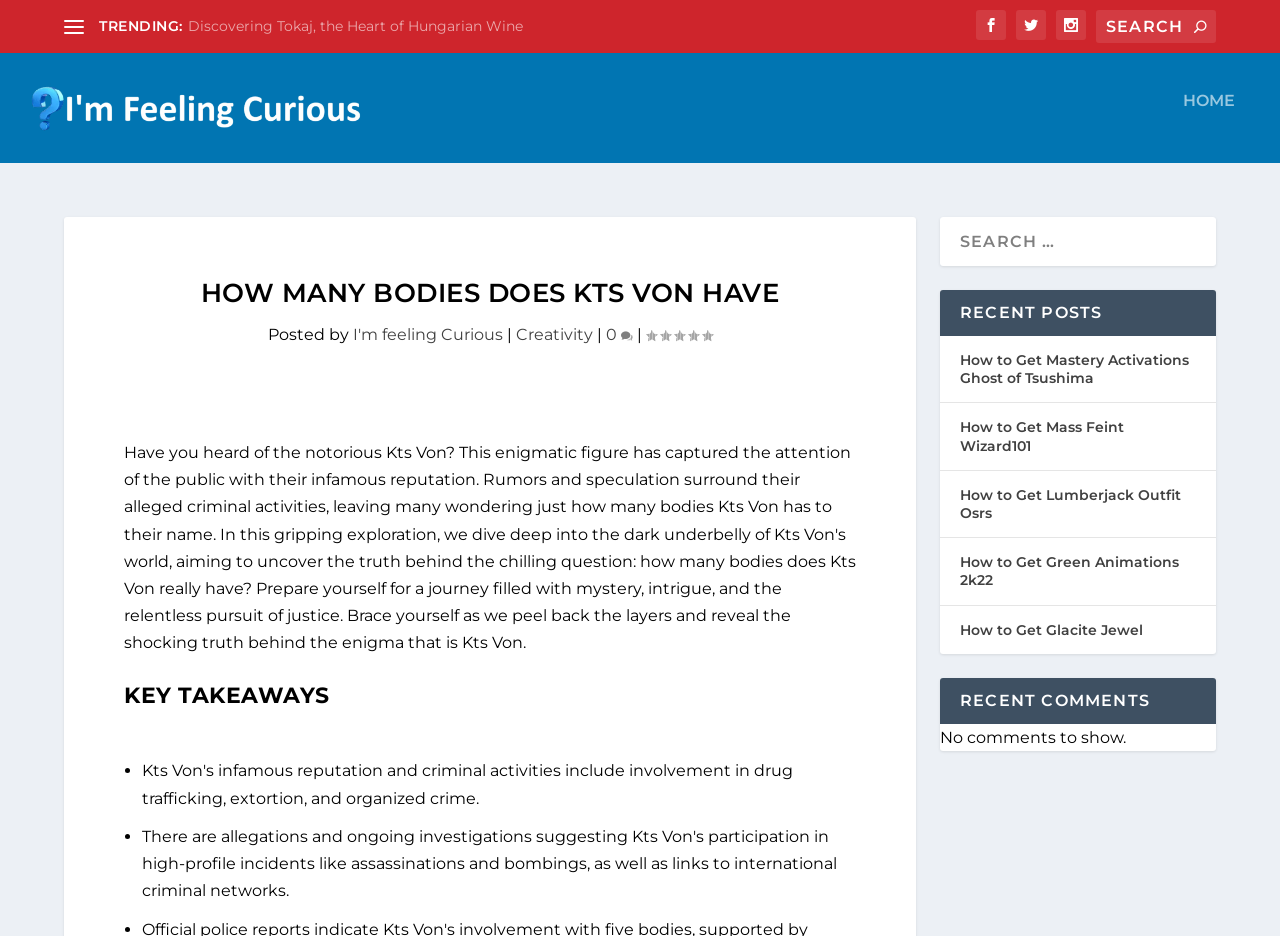Specify the bounding box coordinates of the area to click in order to follow the given instruction: "Select January 2021."

None